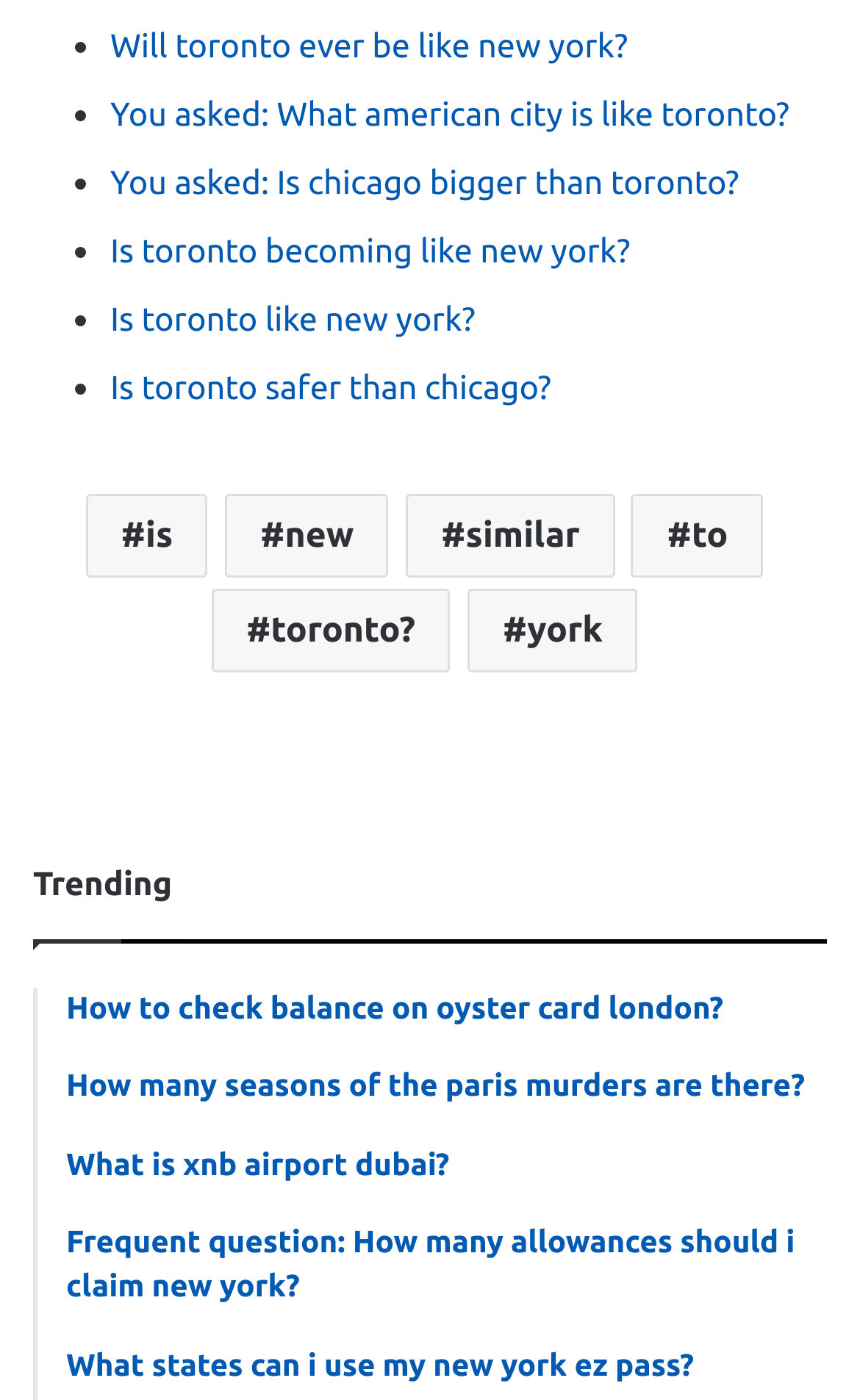Locate the bounding box coordinates of the clickable element to fulfill the following instruction: "Click on the link 'Will toronto ever be like new york?'". Provide the coordinates as four float numbers between 0 and 1 in the format [left, top, right, bottom].

[0.128, 0.018, 0.73, 0.045]